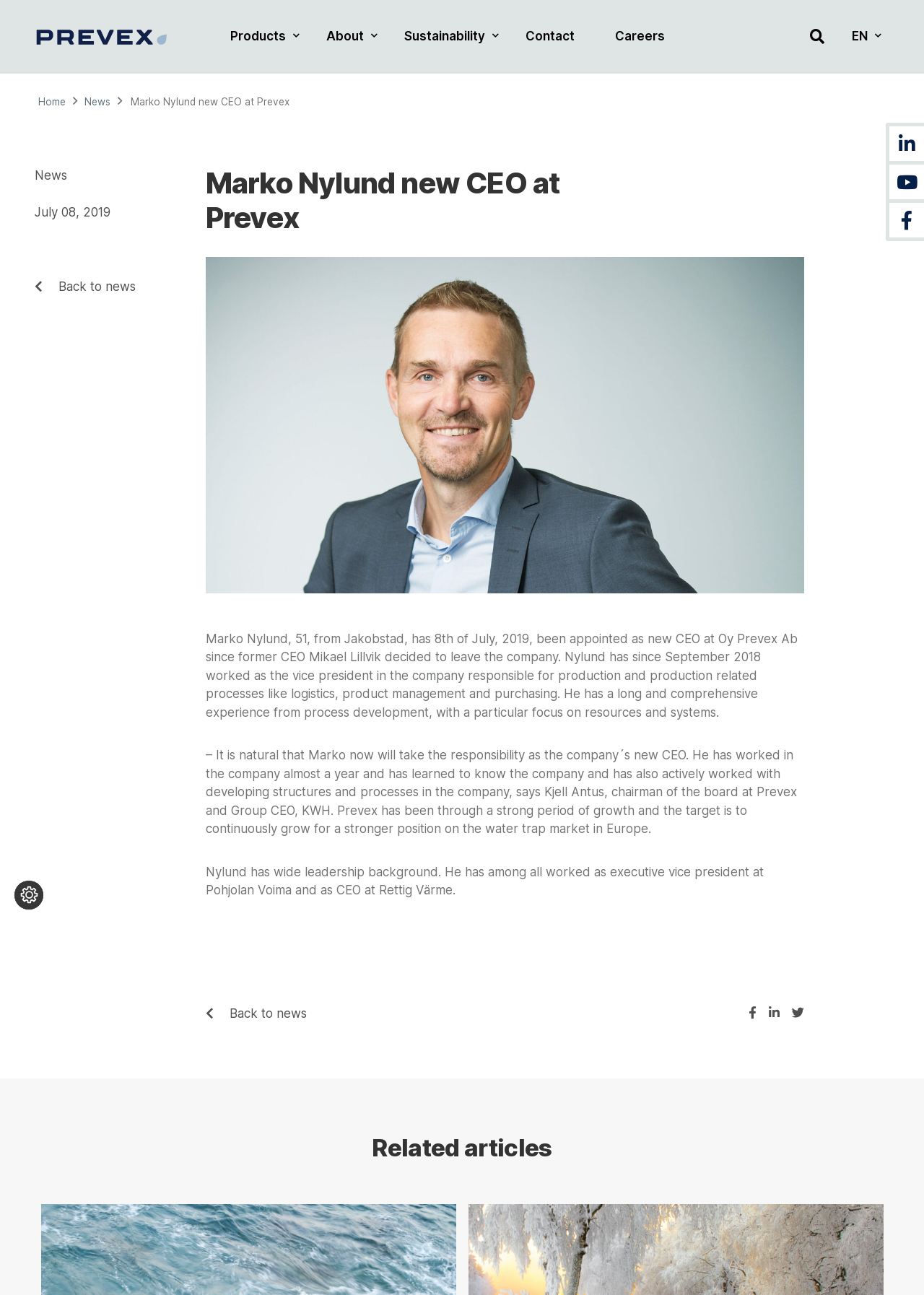Provide the bounding box coordinates of the HTML element this sentence describes: "How online games are played?". The bounding box coordinates consist of four float numbers between 0 and 1, i.e., [left, top, right, bottom].

None